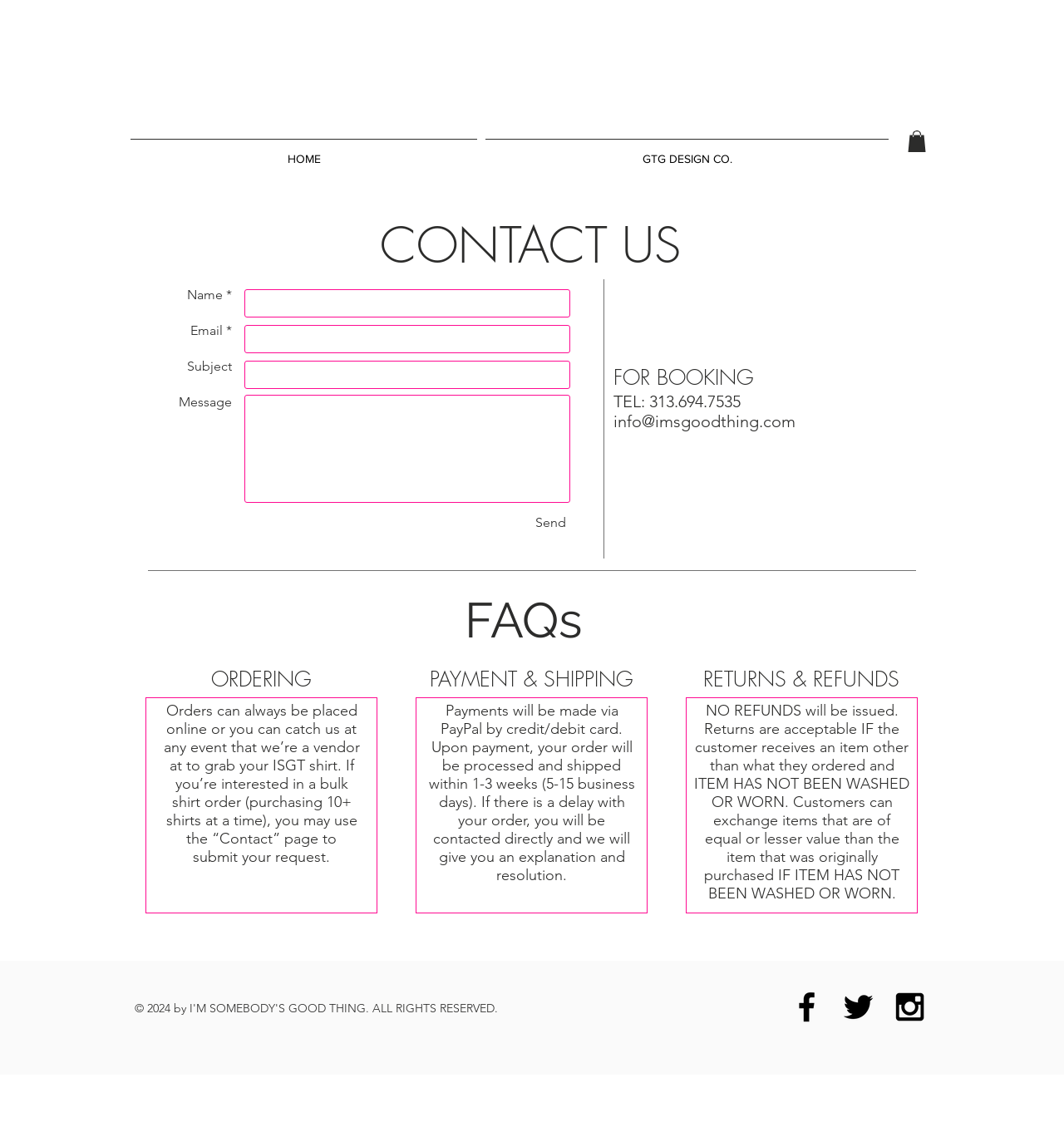Please find and report the bounding box coordinates of the element to click in order to perform the following action: "Click the info@imsgoodthing.com link". The coordinates should be expressed as four float numbers between 0 and 1, in the format [left, top, right, bottom].

[0.577, 0.367, 0.748, 0.385]